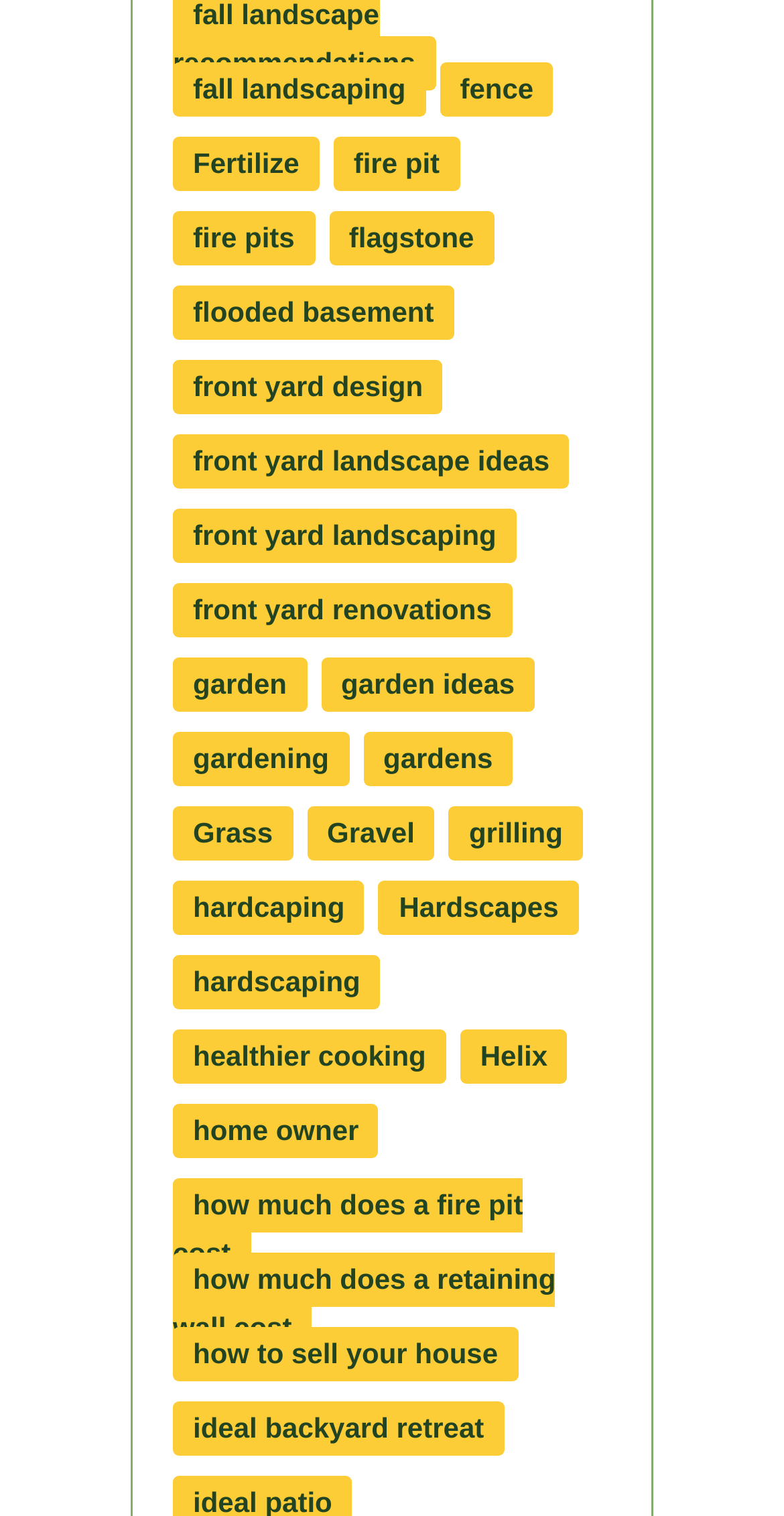Please find the bounding box coordinates in the format (top-left x, top-left y, bottom-right x, bottom-right y) for the given element description. Ensure the coordinates are floating point numbers between 0 and 1. Description: flagstone

[0.419, 0.139, 0.63, 0.175]